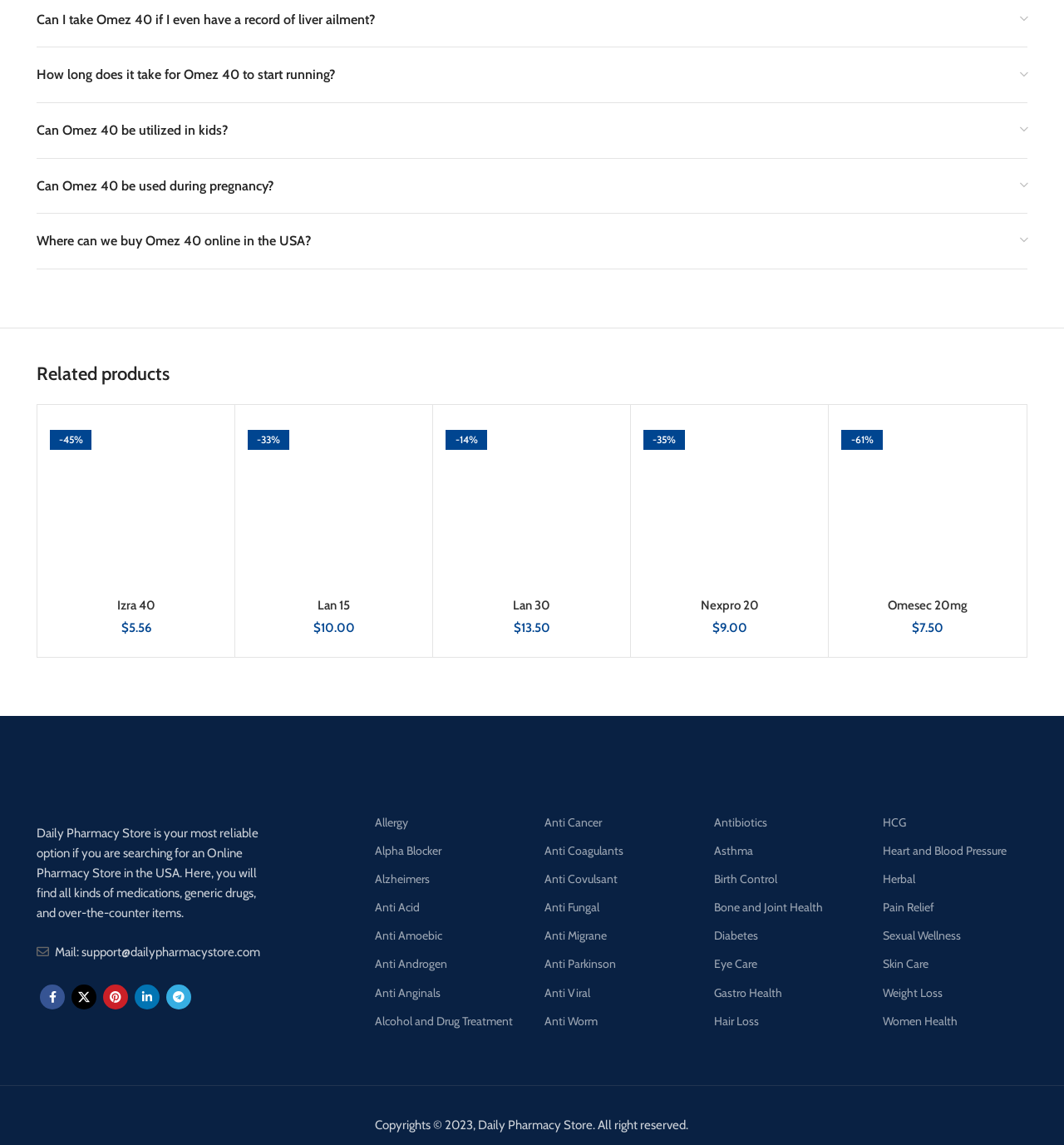Find the UI element described as: "Log In" and predict its bounding box coordinates. Ensure the coordinates are four float numbers between 0 and 1, [left, top, right, bottom].

None